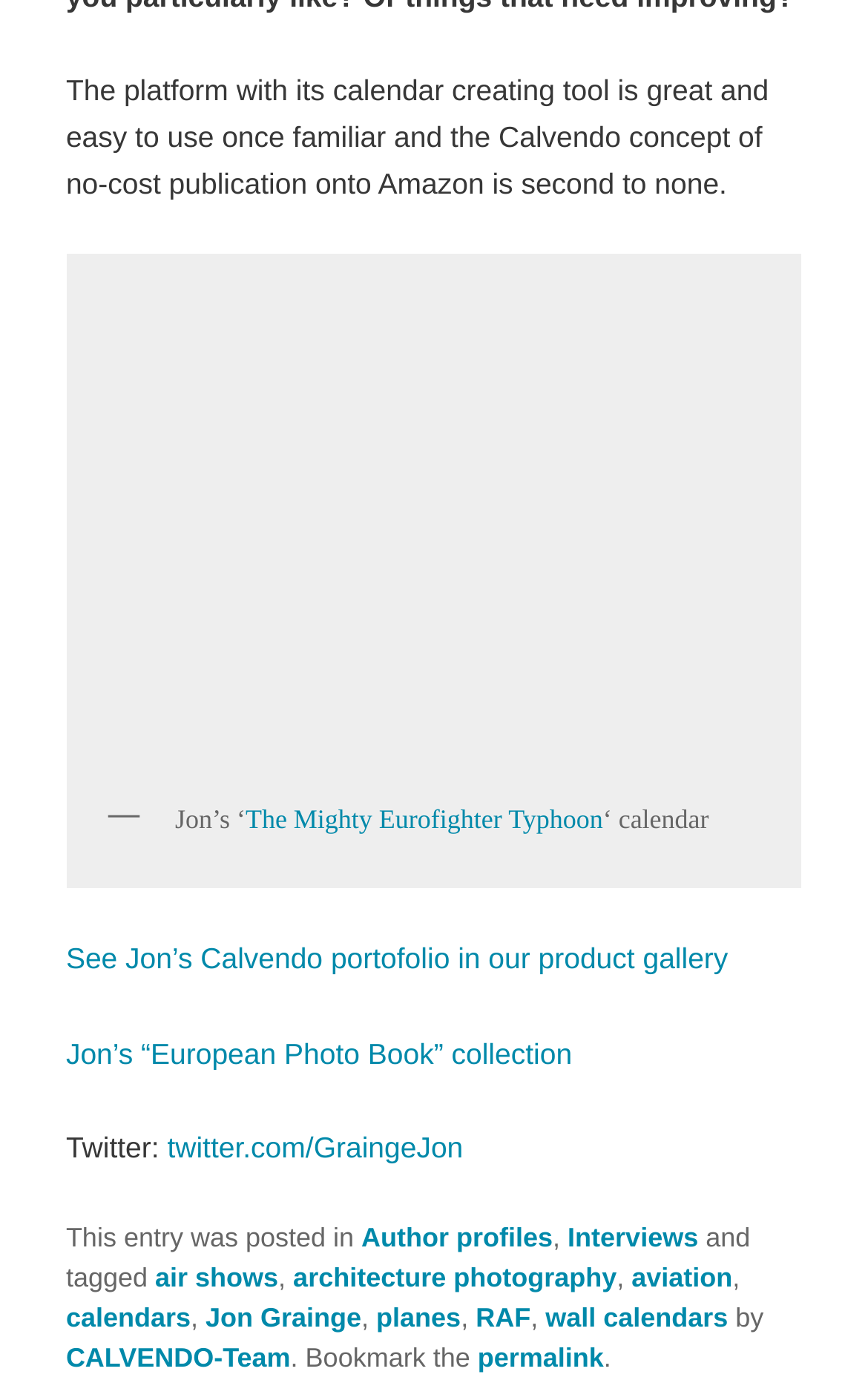Determine the bounding box coordinates of the clickable element necessary to fulfill the instruction: "Learn more about Calvendo". Provide the coordinates as four float numbers within the 0 to 1 range, i.e., [left, top, right, bottom].

[0.099, 0.199, 0.901, 0.562]